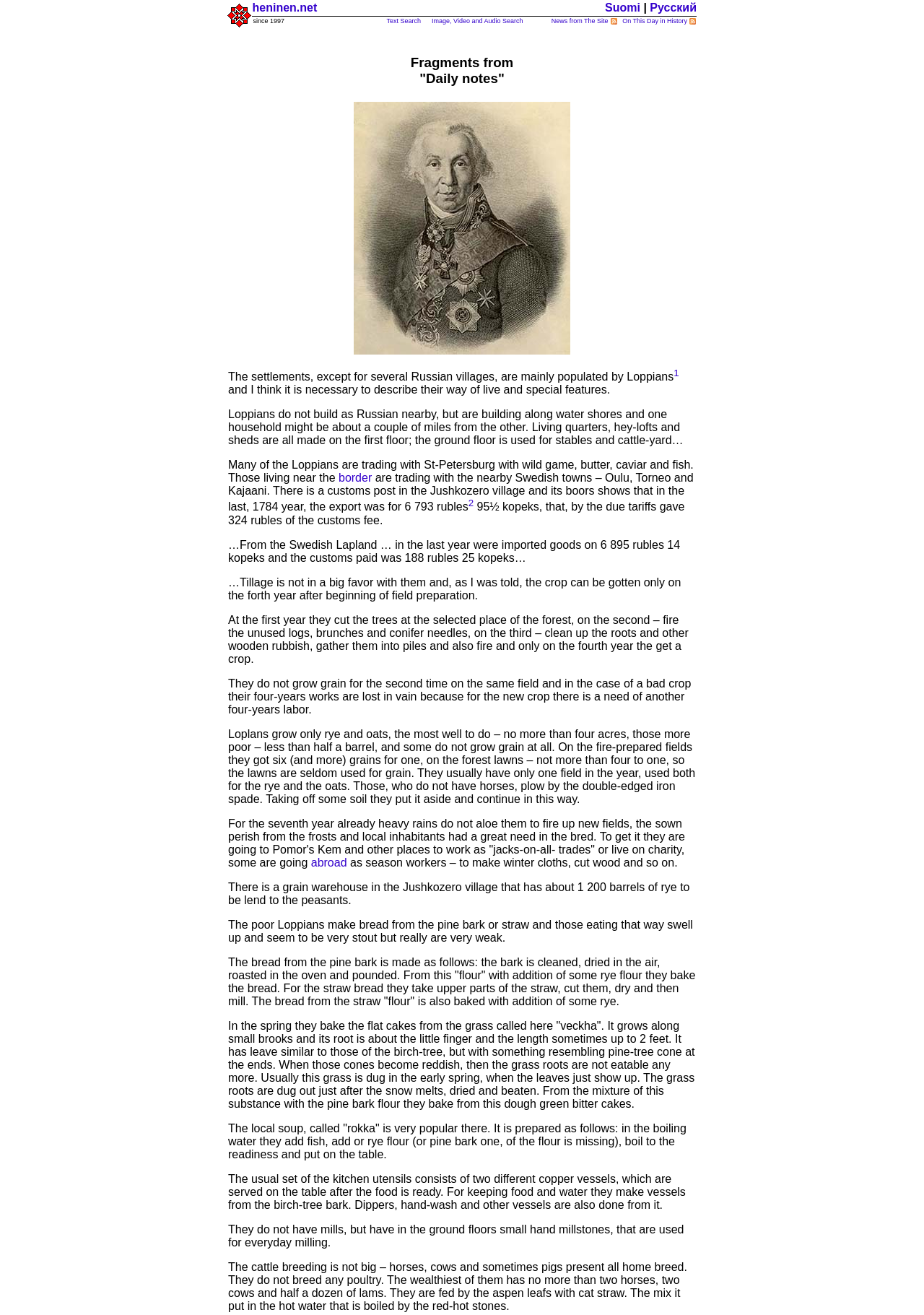Can you pinpoint the bounding box coordinates for the clickable element required for this instruction: "Click the link 'Text Search'"? The coordinates should be four float numbers between 0 and 1, i.e., [left, top, right, bottom].

[0.418, 0.013, 0.455, 0.019]